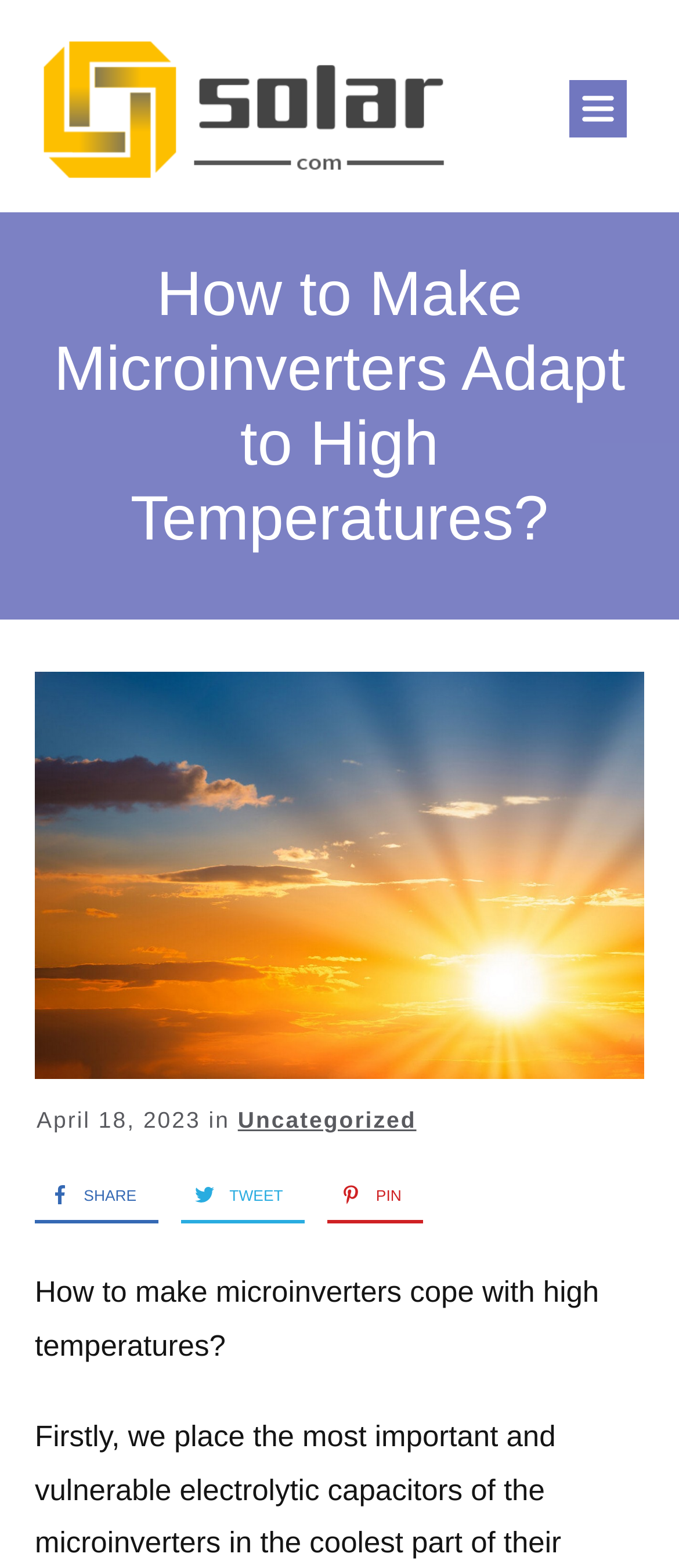Determine which piece of text is the heading of the webpage and provide it.

How to Make Microinverters Adapt to High Temperatures?